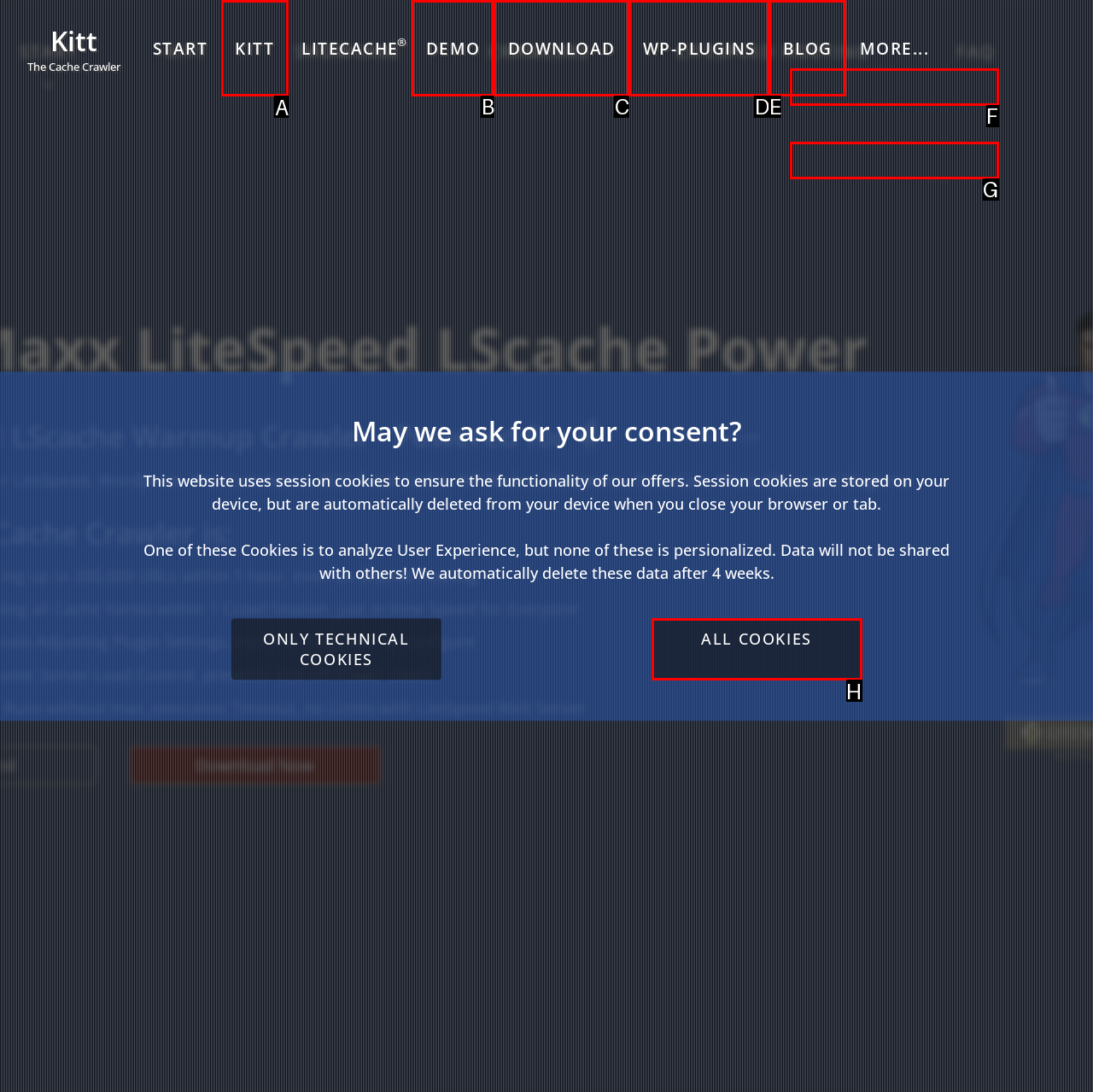What is the letter of the UI element you should click to Visit the KITT page? Provide the letter directly.

A